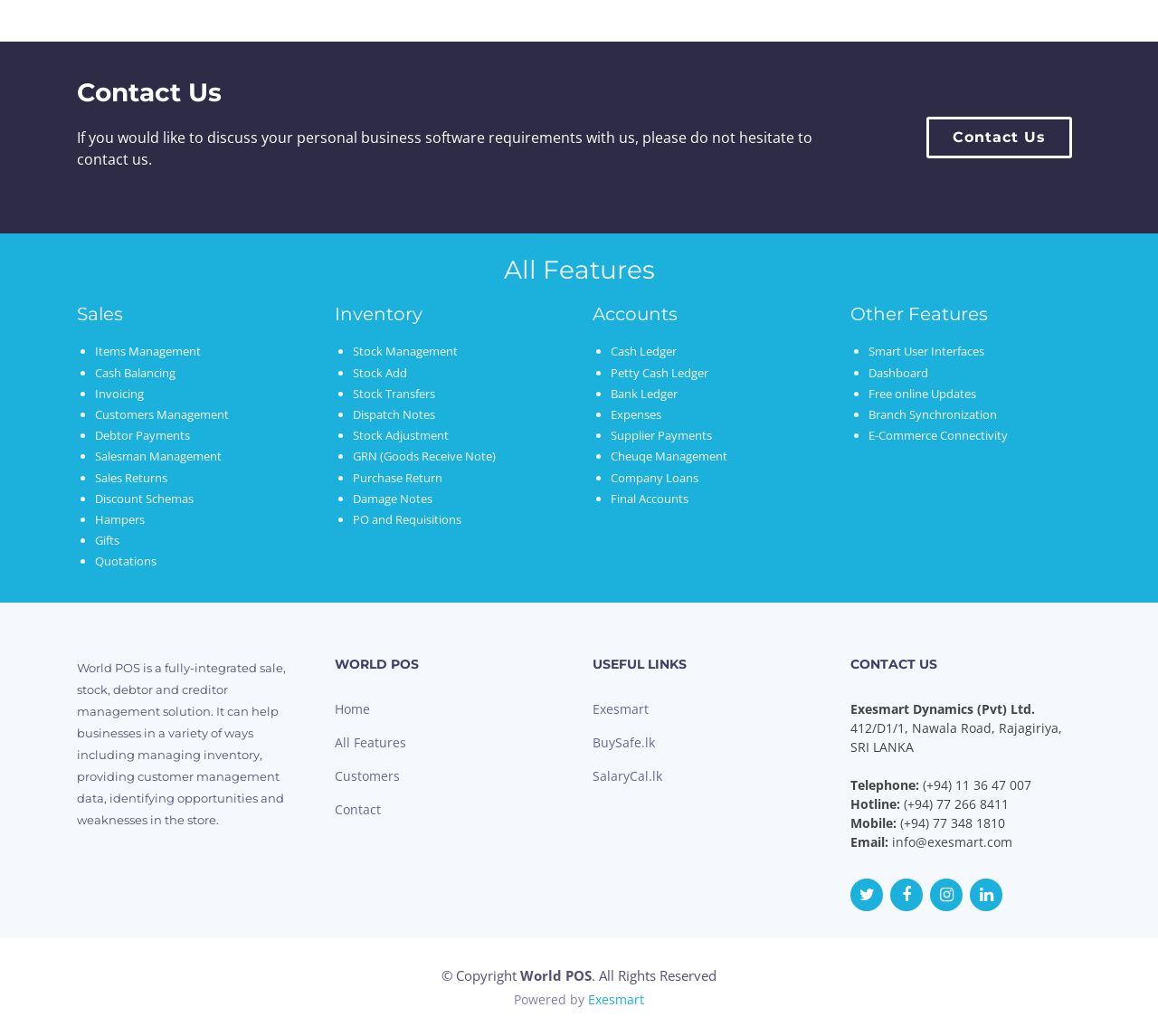Locate the bounding box for the described UI element: "parent_node: SEARCH name="s" placeholder="Enter Keyword"". Ensure the coordinates are four float numbers between 0 and 1, formatted as [left, top, right, bottom].

None